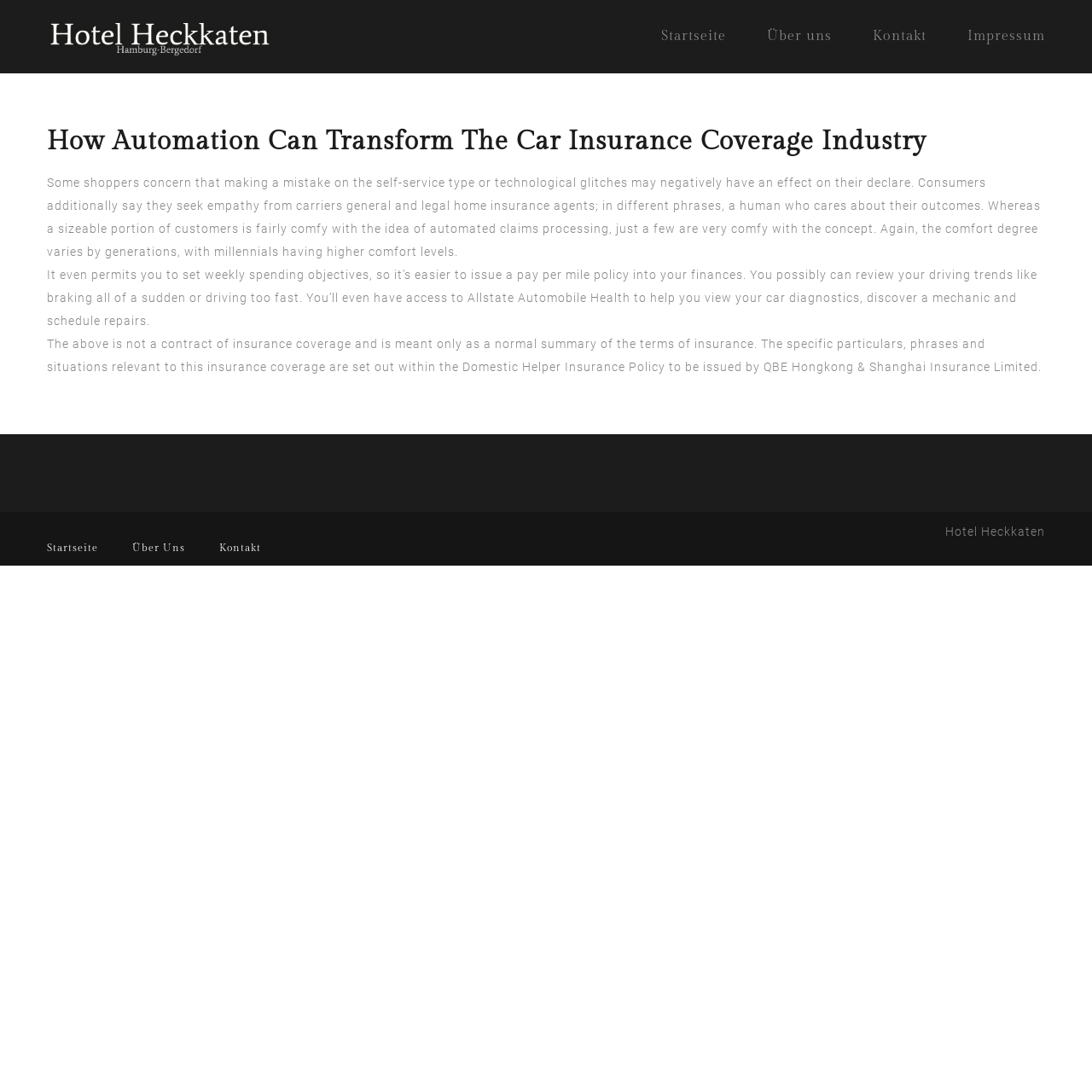Using the element description Über Uns, predict the bounding box coordinates for the UI element. Provide the coordinates in (top-left x, top-left y, bottom-right x, bottom-right y) format with values ranging from 0 to 1.

[0.121, 0.496, 0.17, 0.507]